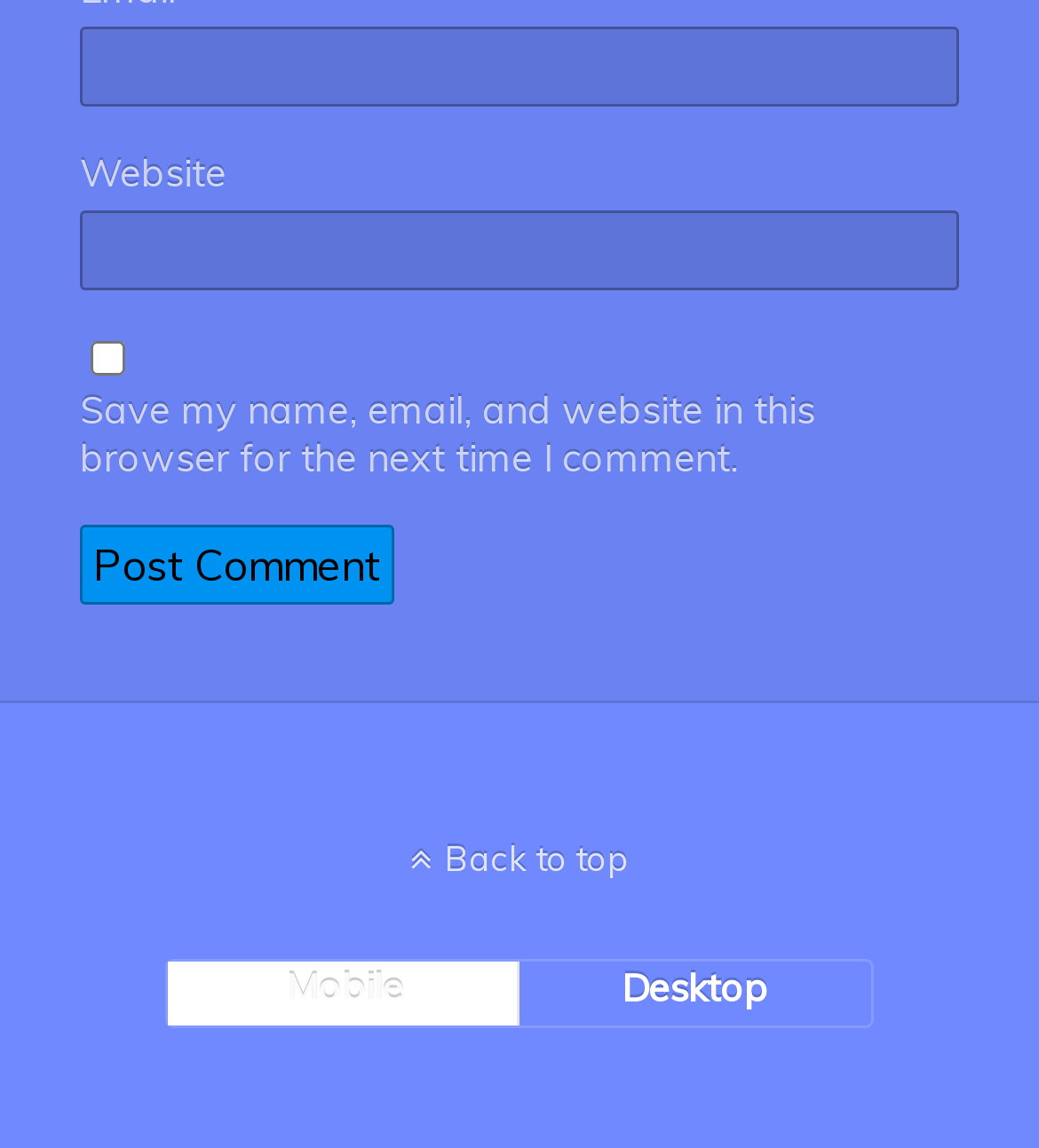Based on the element description: "parent_node: Email * aria-describedby="email-notes" name="email"", identify the bounding box coordinates for this UI element. The coordinates must be four float numbers between 0 and 1, listed as [left, top, right, bottom].

[0.077, 0.022, 0.923, 0.092]